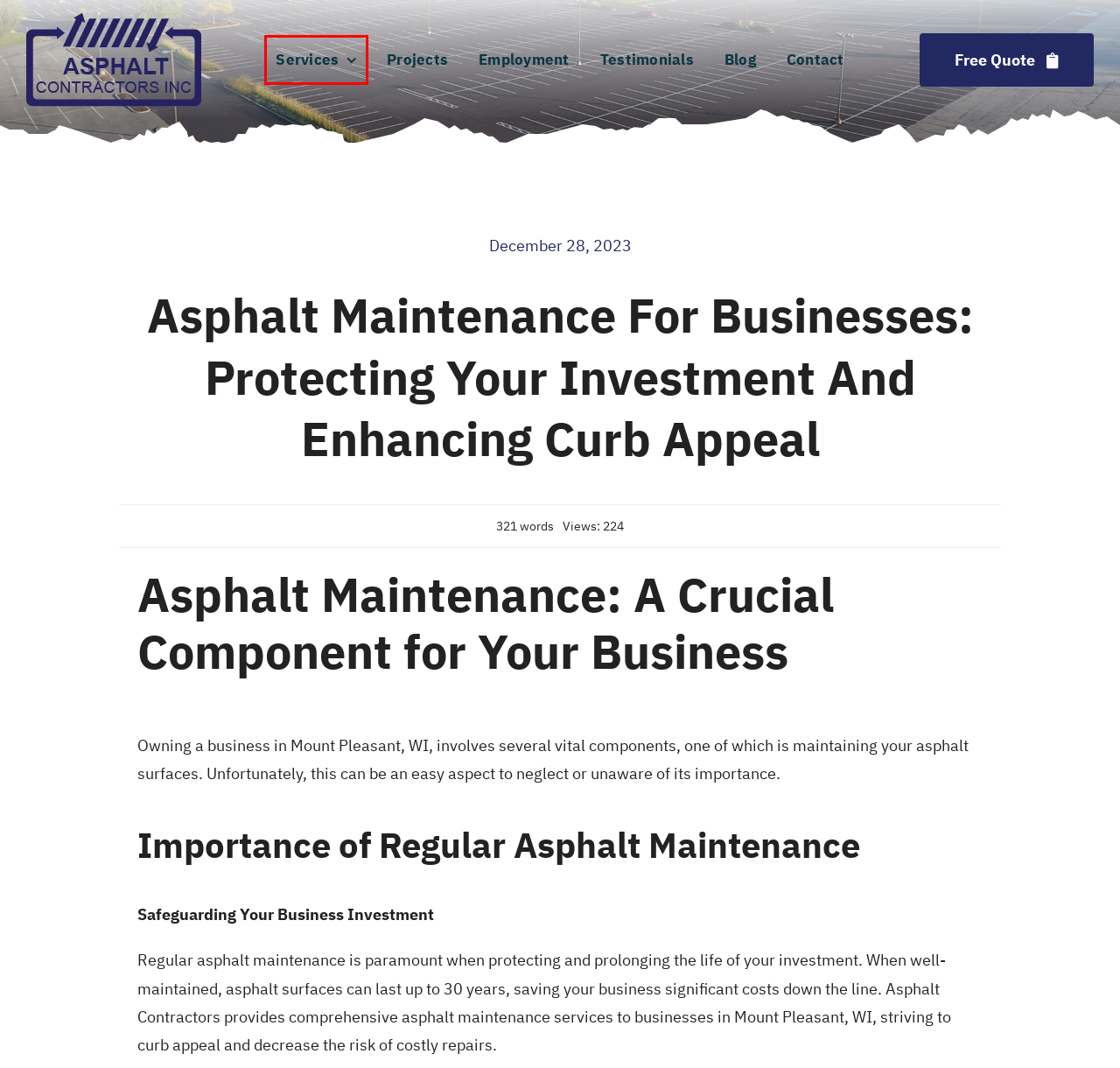Review the screenshot of a webpage that includes a red bounding box. Choose the webpage description that best matches the new webpage displayed after clicking the element within the bounding box. Here are the candidates:
A. Estimate -
B. Asphalt Contractors -
C. Services -
D. Paving and Striping Racine WI: Premier Local Experts -
E. Articles -
F. Employment -
G. Projects -
H. Contact Us -

C